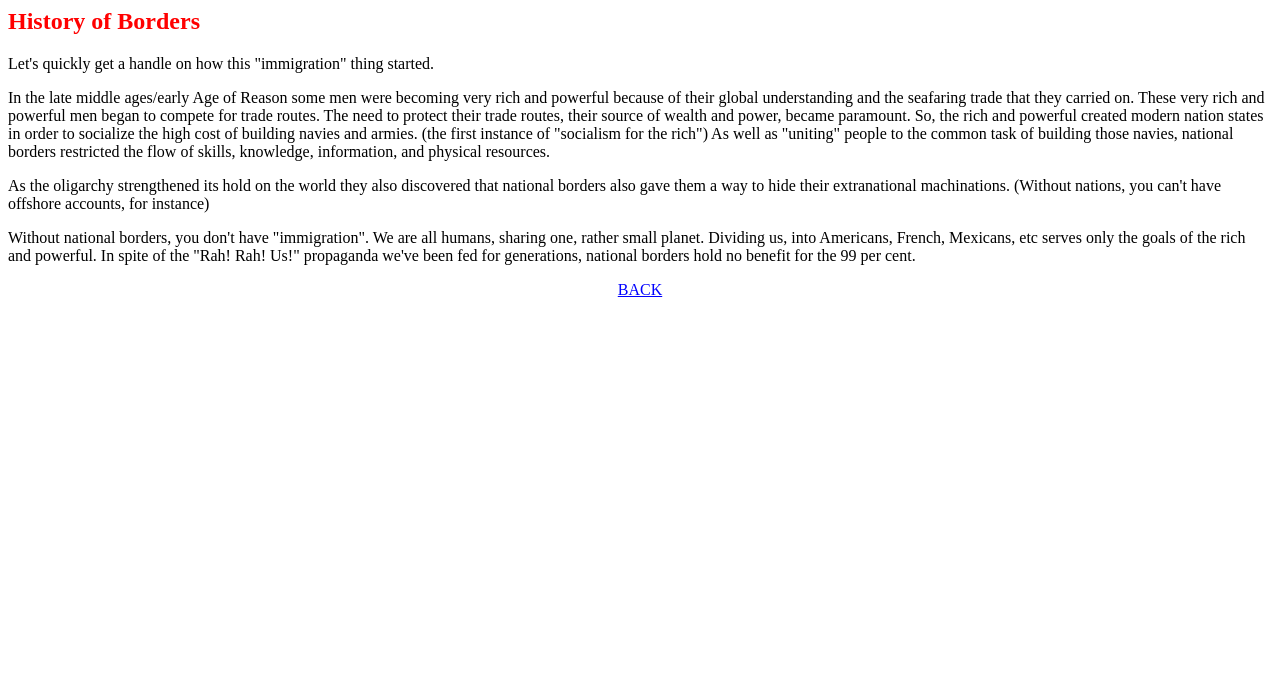Determine the bounding box coordinates of the UI element described below. Use the format (top-left x, top-left y, bottom-right x, bottom-right y) with floating point numbers between 0 and 1: BACK

[0.483, 0.416, 0.517, 0.441]